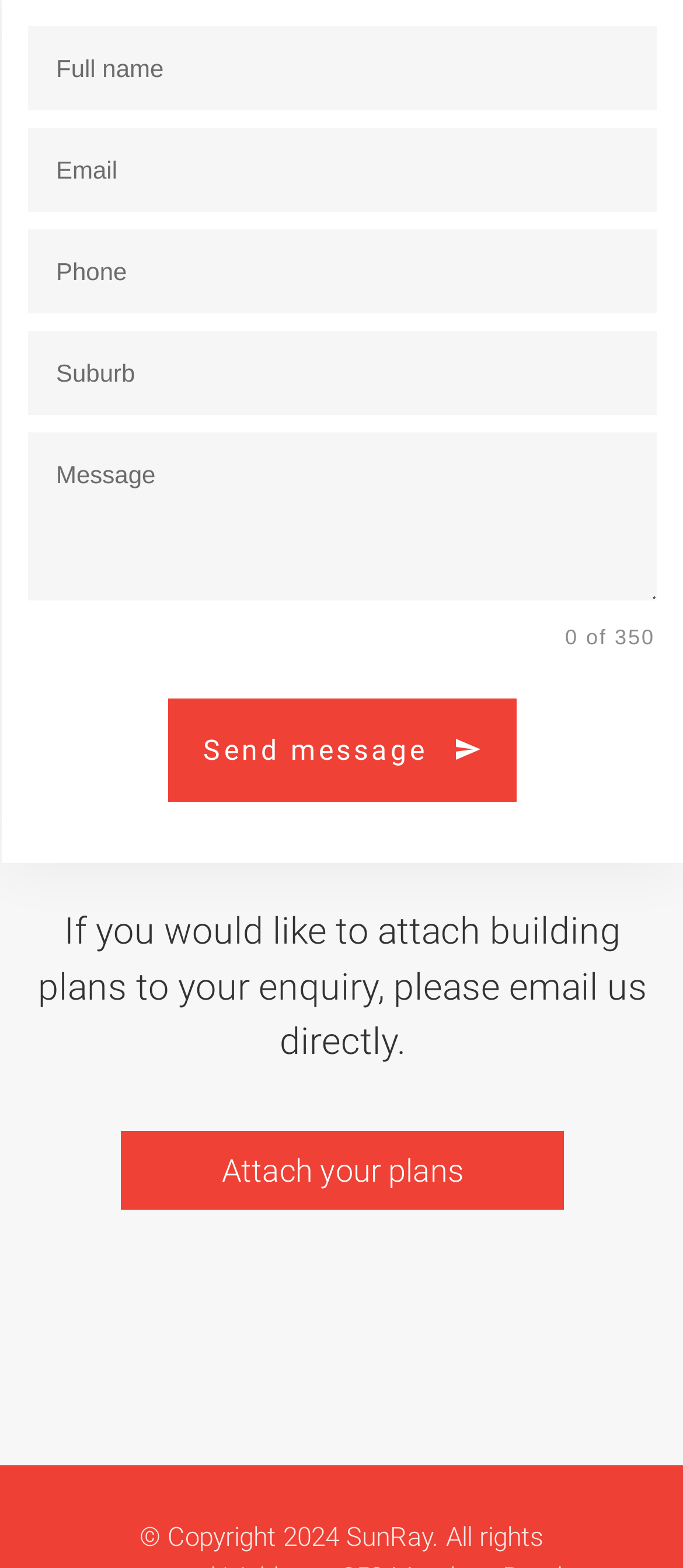Provide a single word or phrase answer to the question: 
What is the alternative way to attach building plans?

Email